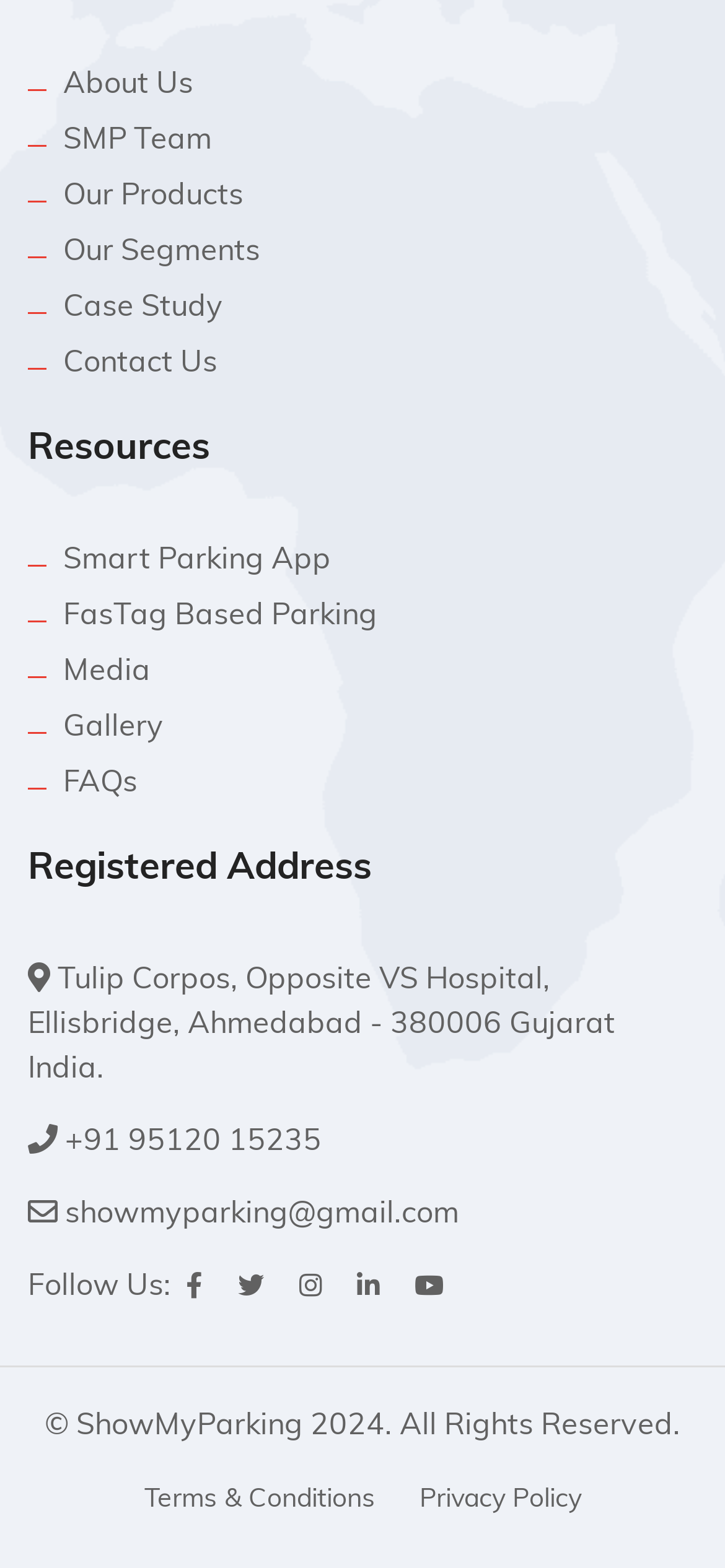What is the registered address of the company?
Answer with a single word or phrase by referring to the visual content.

Tulip Corpos, Opposite VS Hospital, Ellisbridge, Ahmedabad - 380006 Gujarat India.